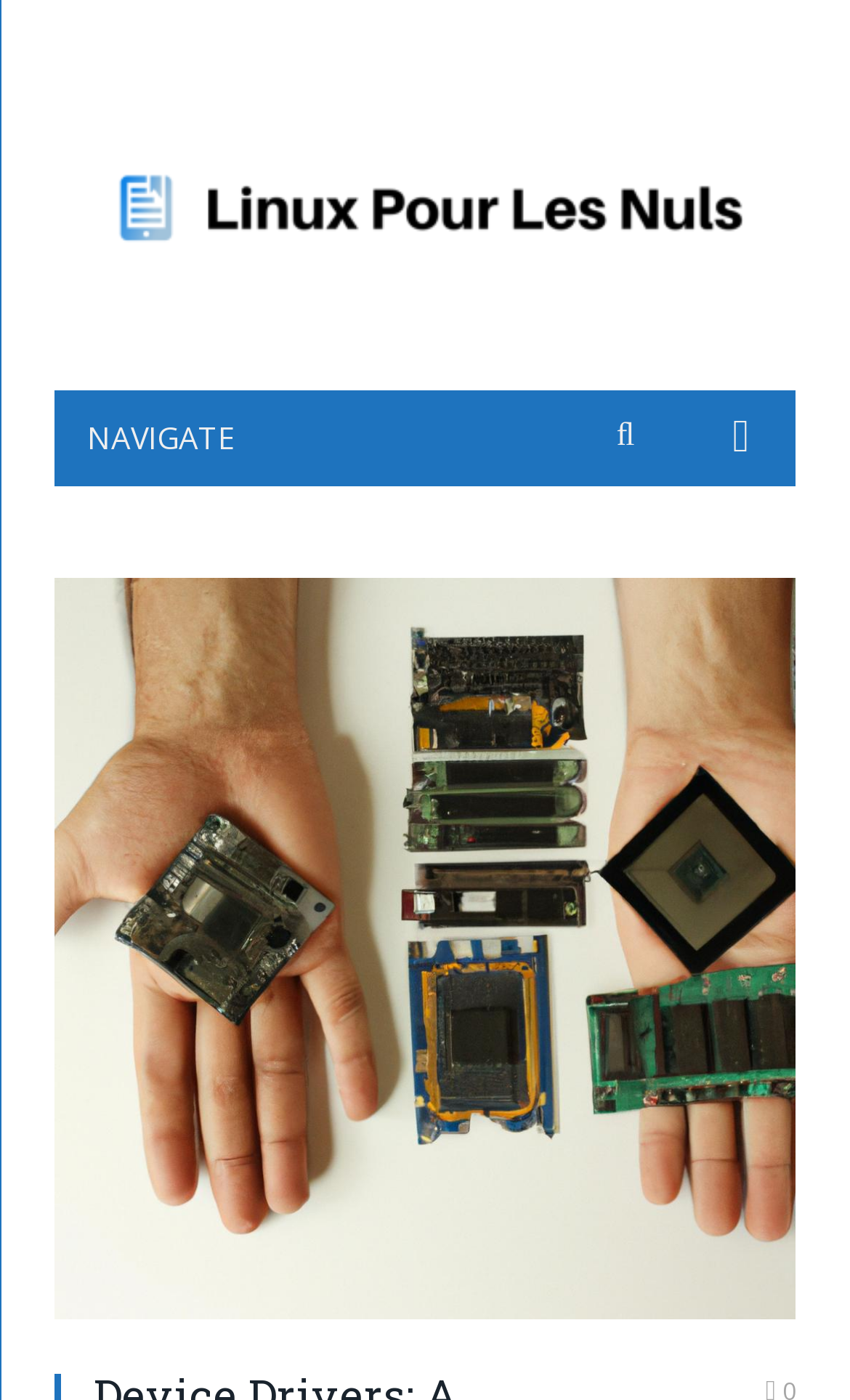Using the element description: "title="Linux Pour Les Nuls"", determine the bounding box coordinates for the specified UI element. The coordinates should be four float numbers between 0 and 1, [left, top, right, bottom].

[0.064, 0.111, 0.936, 0.178]